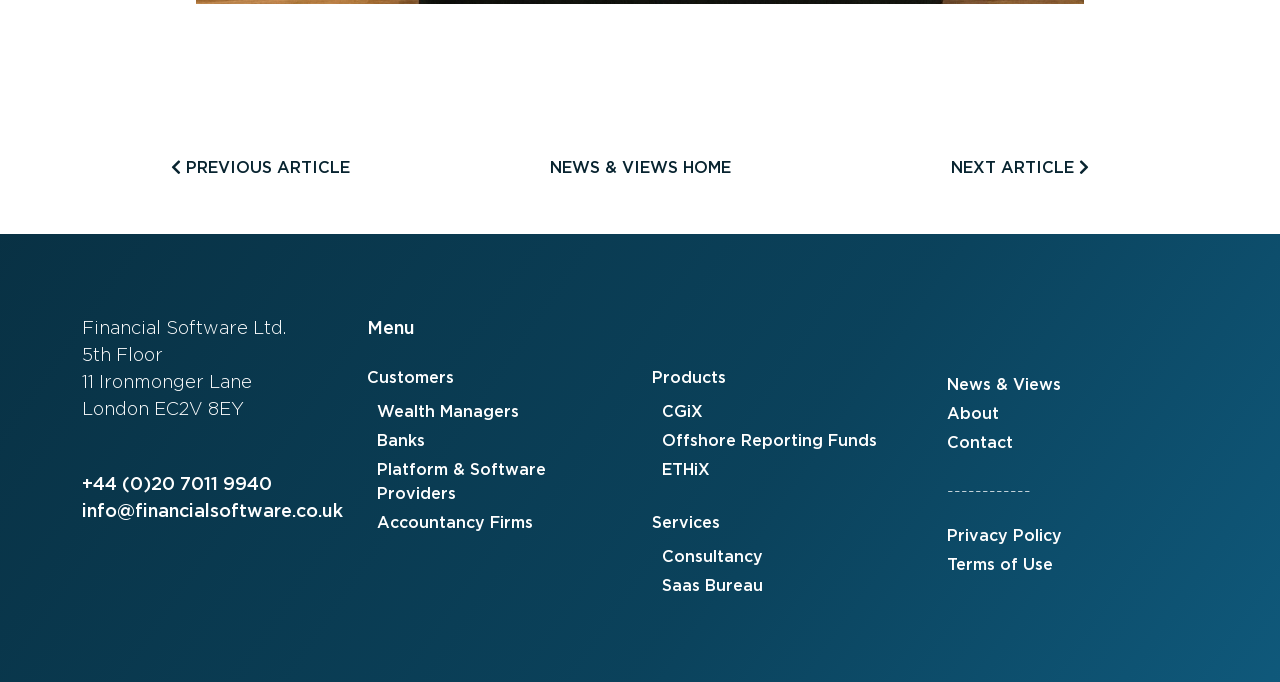Please look at the image and answer the question with a detailed explanation: What is the name of the company?

I found the company's name by looking at the static text element [173] which contains the text 'Financial Software Ltd.'.